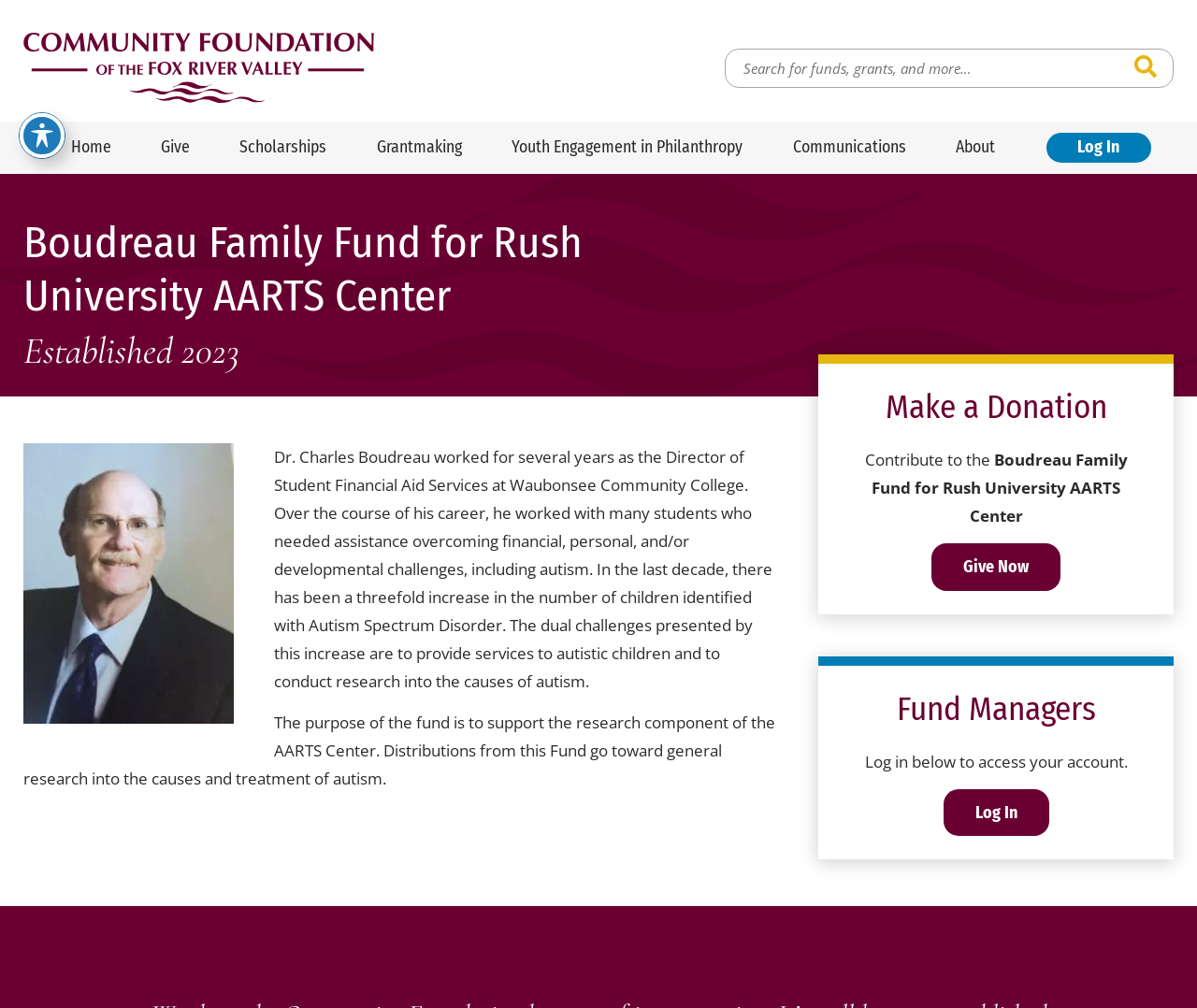Provide the bounding box coordinates, formatted as (top-left x, top-left y, bottom-right x, bottom-right y), with all values being floating point numbers between 0 and 1. Identify the bounding box of the UI element that matches the description: Decline

None